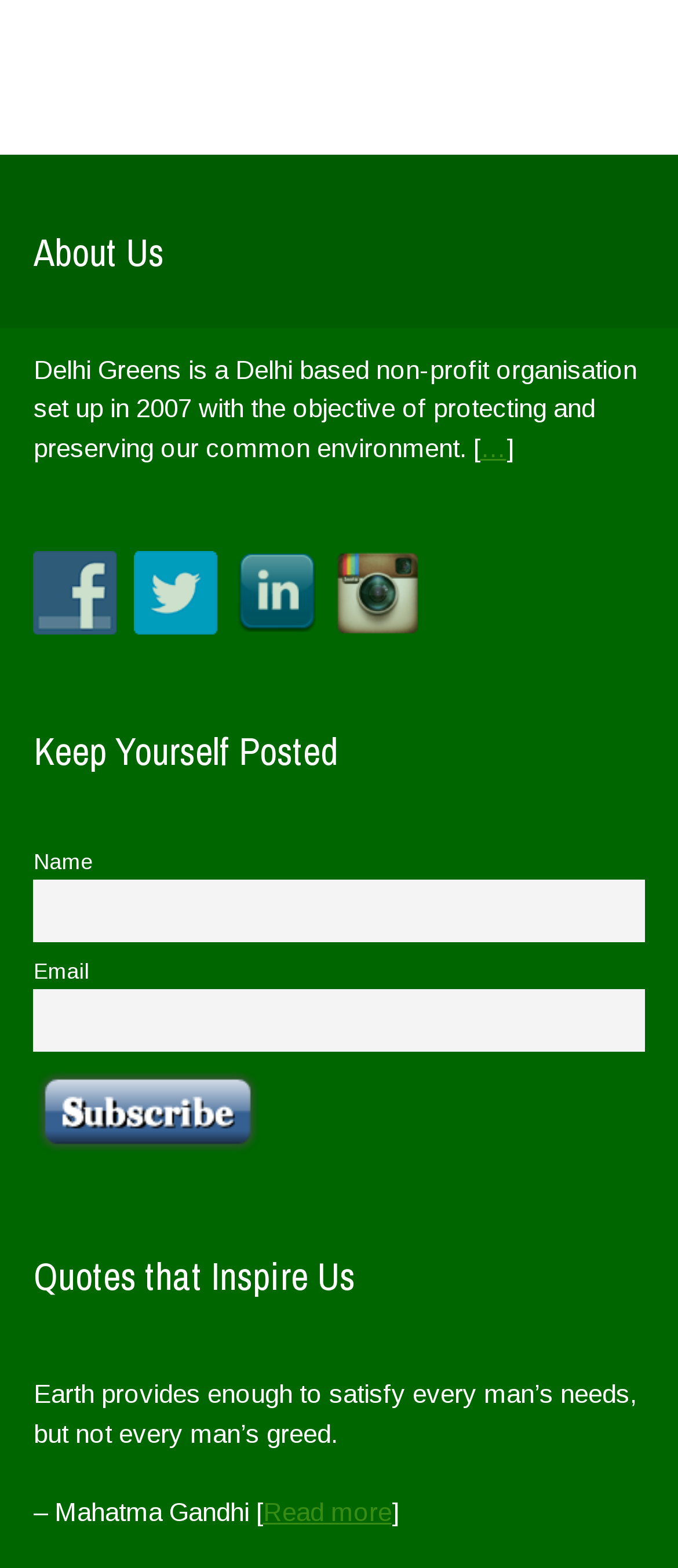What is the purpose of the textbox below 'Email'?
Look at the screenshot and respond with a single word or phrase.

Enter email